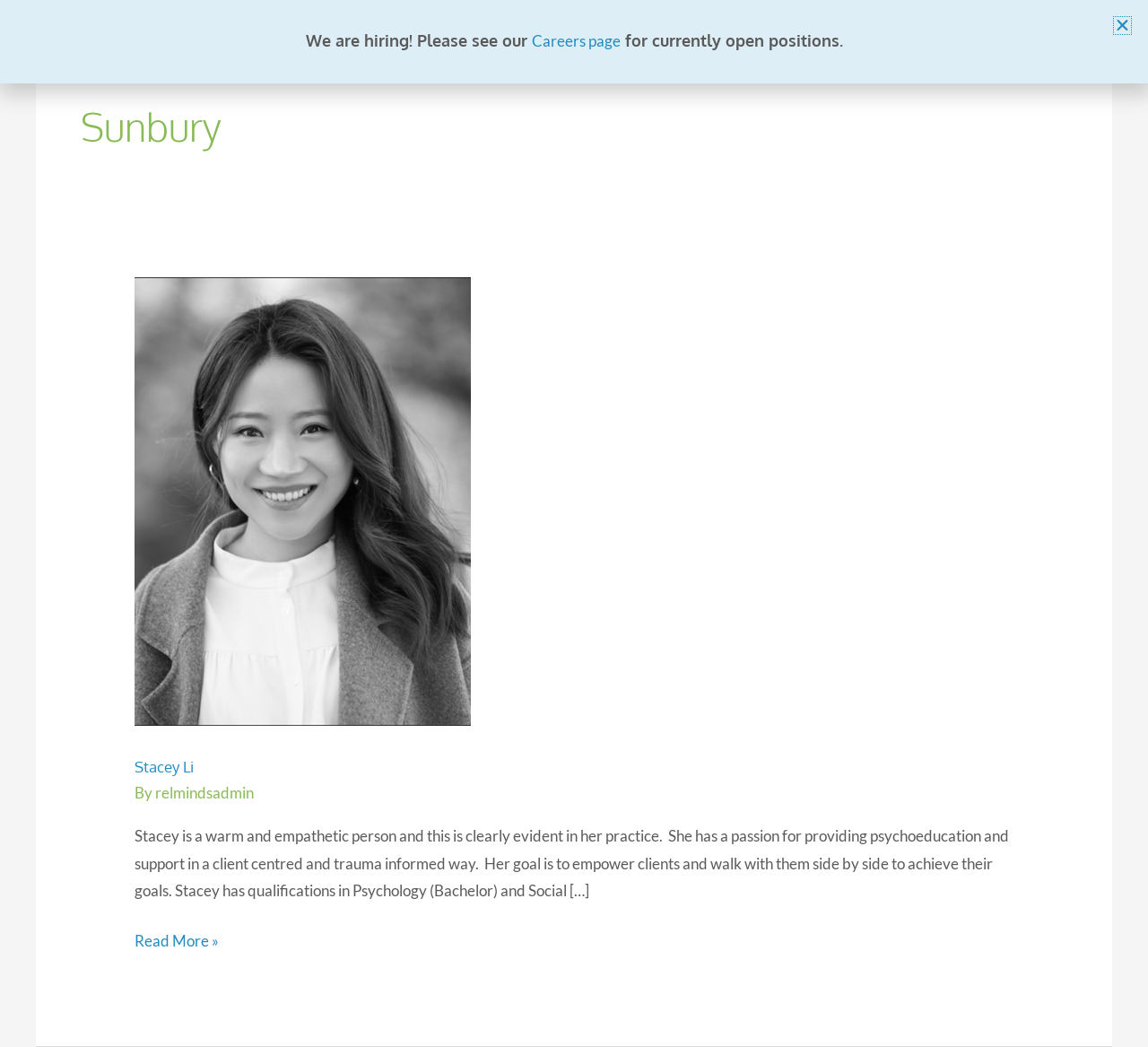Please determine the bounding box coordinates of the area that needs to be clicked to complete this task: 'Share Alex Zedra Logo Mug on Twitter'. The coordinates must be four float numbers between 0 and 1, formatted as [left, top, right, bottom].

None